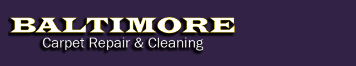What services does the company offer?
Provide a thorough and detailed answer to the question.

According to the caption, the phrase 'Carpet Repair & Cleaning' appears beneath 'BALTIMORE', indicating that the company specializes in providing these specific services to customers in the Baltimore area.